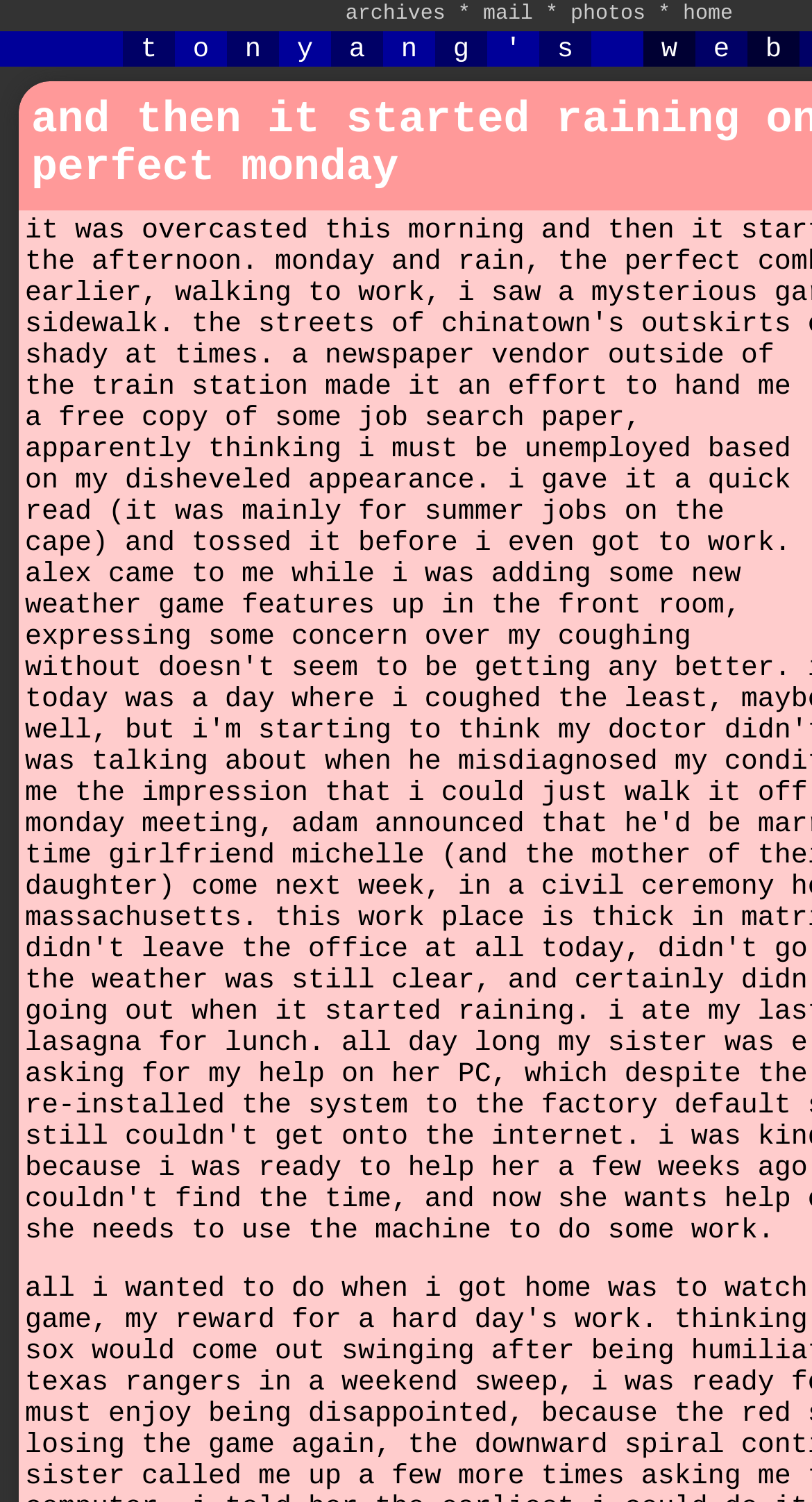Provide a single word or phrase answer to the question: 
What is the first link on the top navigation bar?

archives